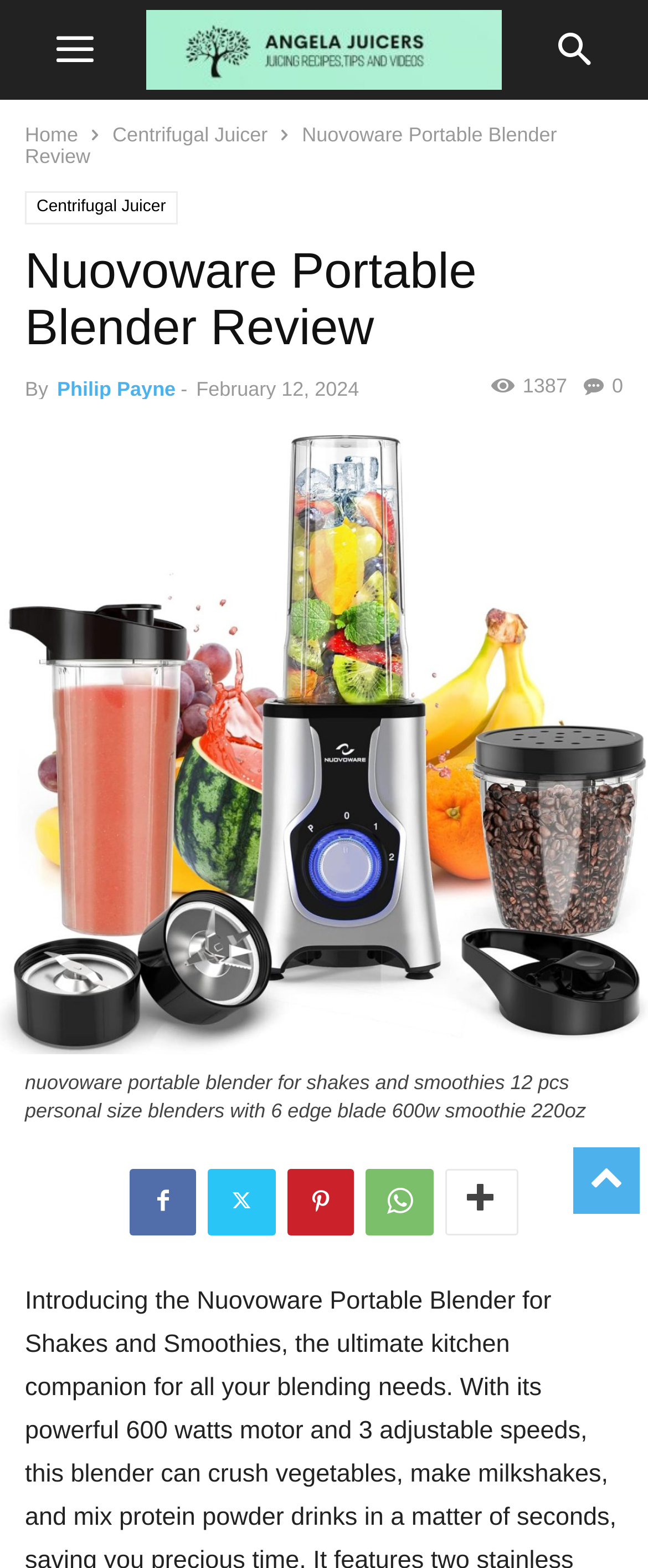Please determine the bounding box coordinates of the clickable area required to carry out the following instruction: "Click the Home link". The coordinates must be four float numbers between 0 and 1, represented as [left, top, right, bottom].

[0.038, 0.078, 0.121, 0.093]